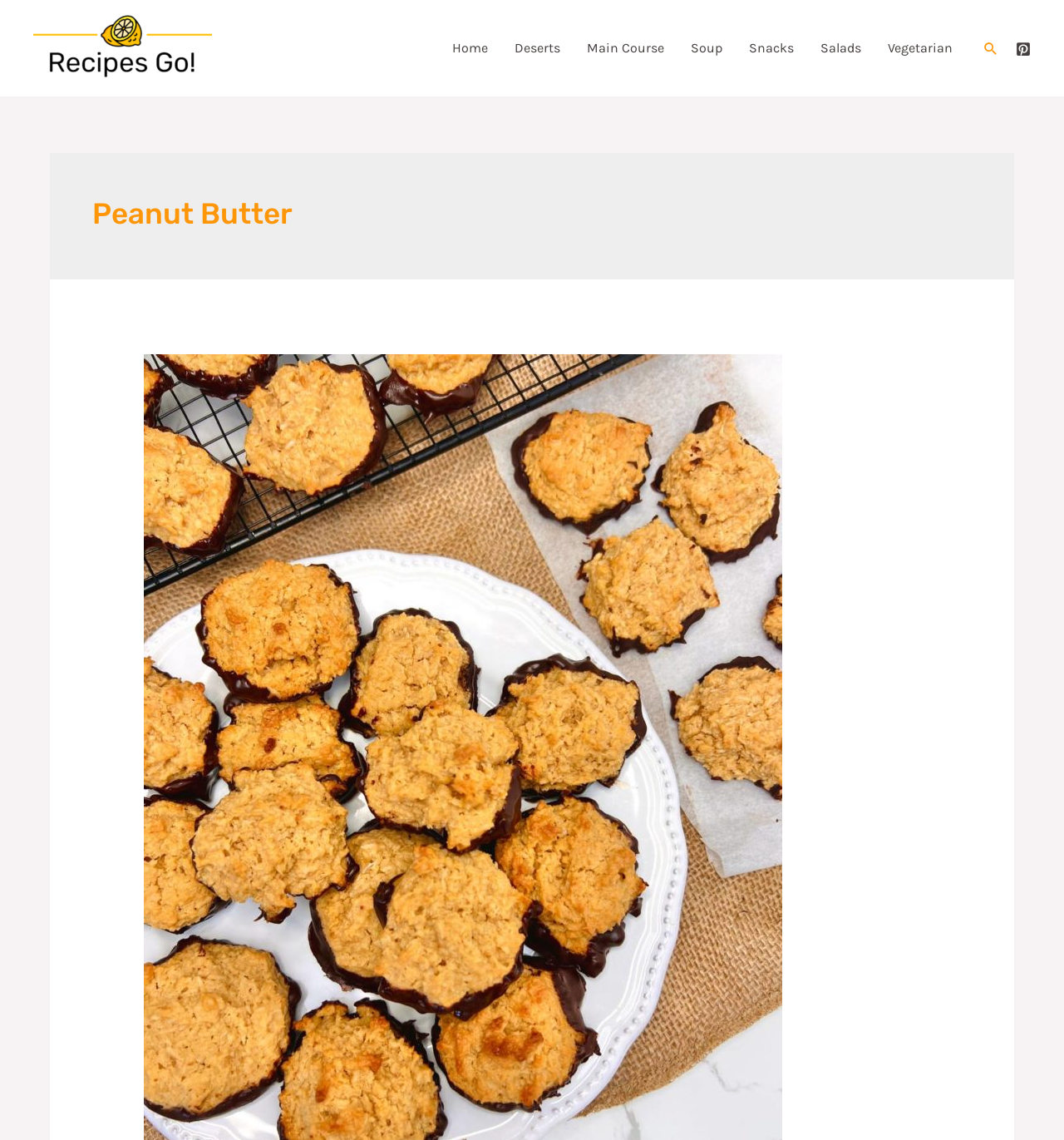Identify the bounding box for the described UI element. Provide the coordinates in (top-left x, top-left y, bottom-right x, bottom-right y) format with values ranging from 0 to 1: Main Course

[0.539, 0.017, 0.637, 0.068]